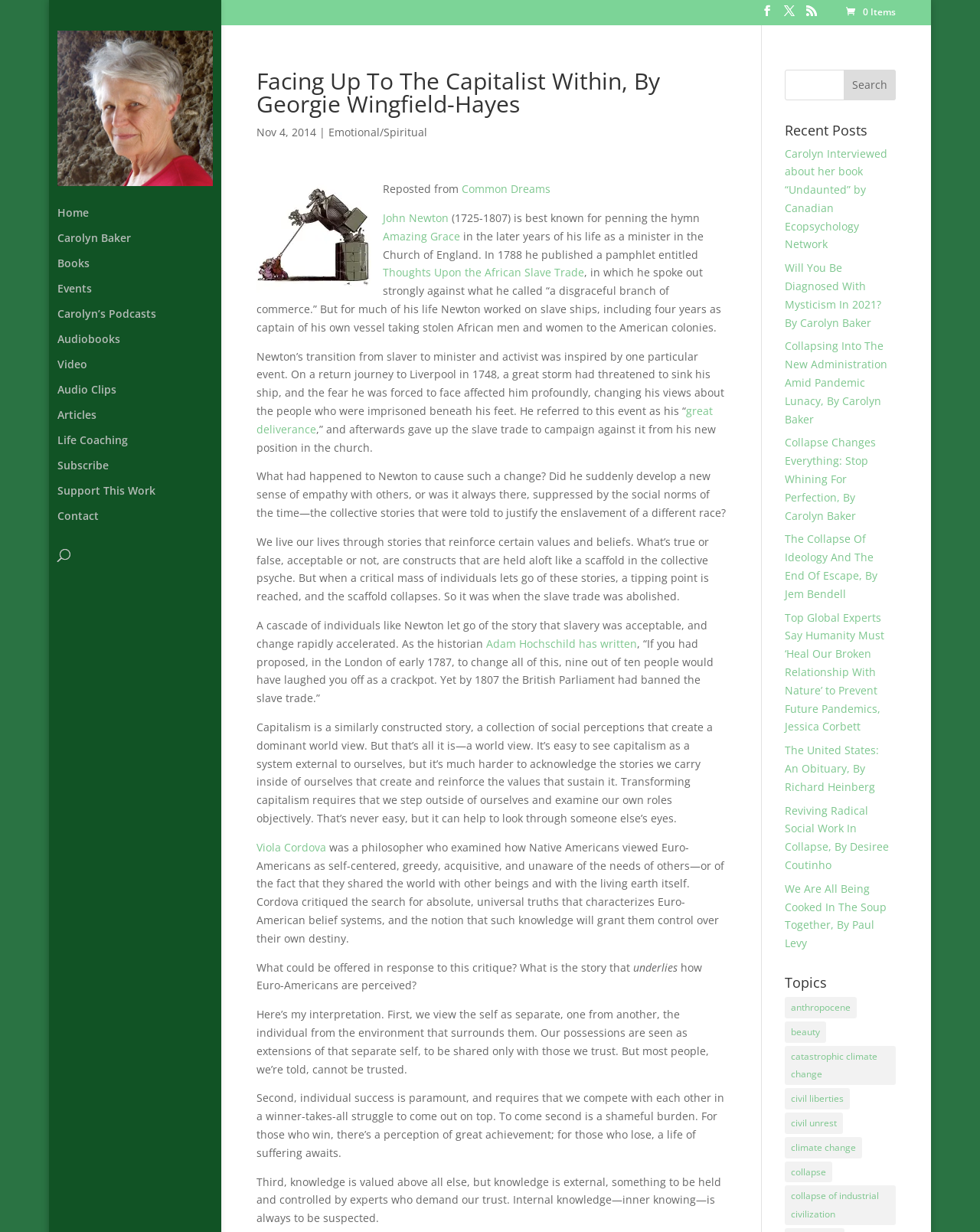Give a concise answer using only one word or phrase for this question:
What is the date of the article?

Nov 4, 2014